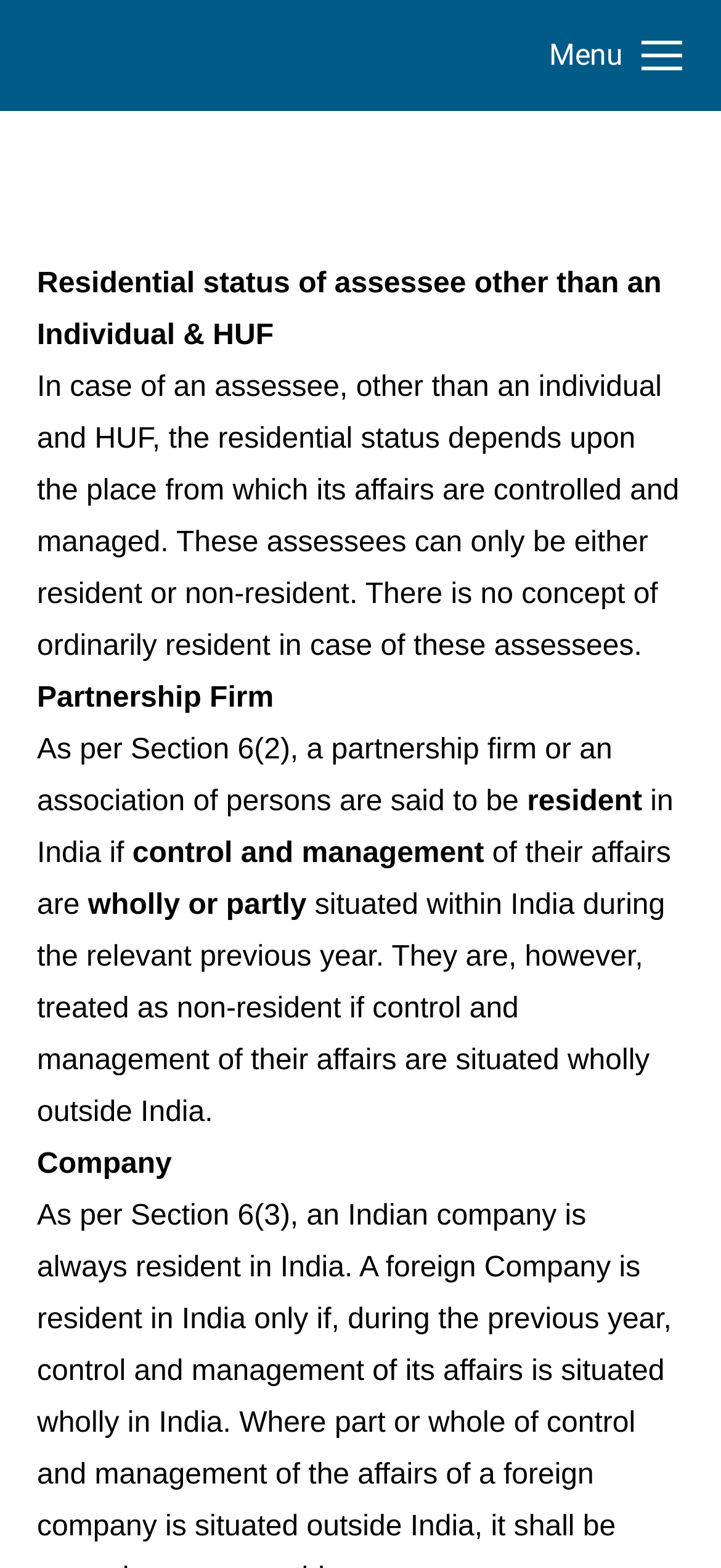Based on the image, please elaborate on the answer to the following question:
What is the purpose of the 'Go to Top' link?

The 'Go to Top' link is located at the bottom of the page and allows users to quickly scroll back to the top of the page.